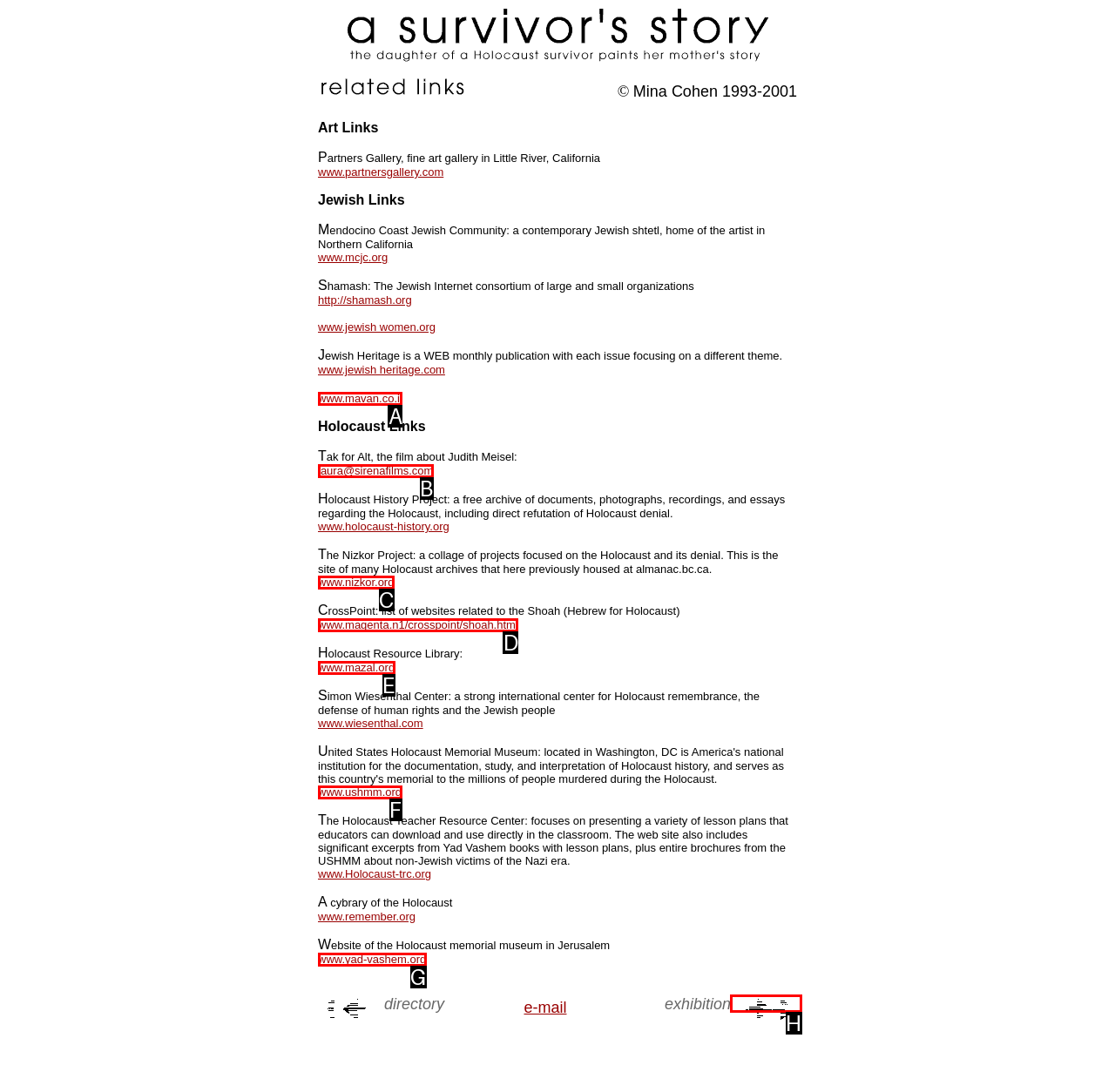Tell me which letter I should select to achieve the following goal: view exhibition
Answer with the corresponding letter from the provided options directly.

H